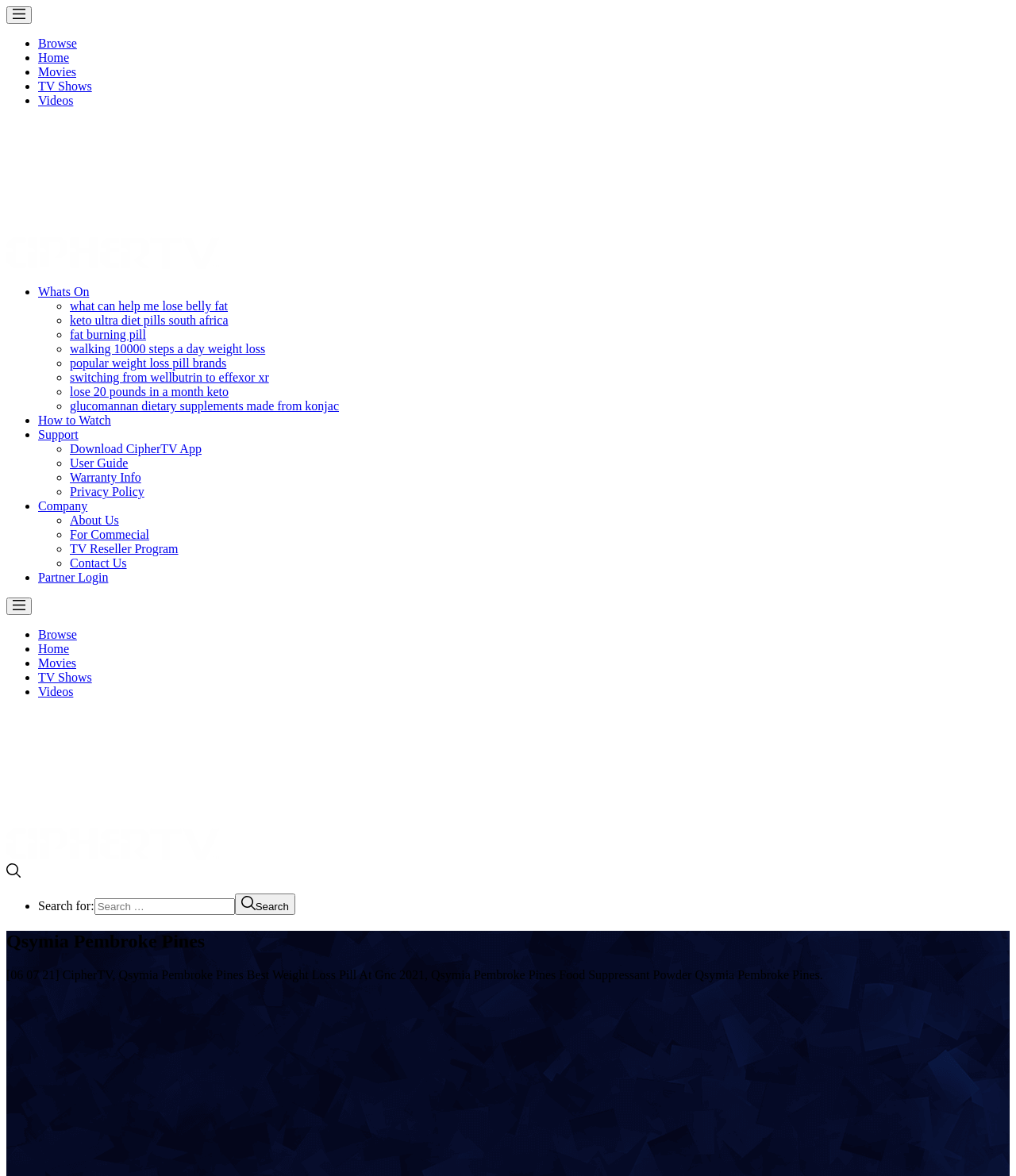Create an elaborate caption that covers all aspects of the webpage.

This webpage is about CipherTV, with a focus on Qsymia Pembroke Pines, a weight loss pill. At the top left corner, there is a button with an image, followed by a list of navigation links, including "Browse", "Home", "Movies", "TV Shows", and "Videos". Below this list, there is a link to "Qsymia Pembroke Pines" with an accompanying image.

The main content of the page is divided into sections, each with a list marker (either "•" or "◦") followed by a link. The sections include "Whats On", "How to Watch", "Support", and others. Each section has multiple links, such as "what can help me lose belly fat", "keto ultra diet pills south africa", and "walking 10000 steps a day weight loss". These links are related to weight loss and fitness.

On the right side of the page, there is a list of links, including "Download CipherTV App", "User Guide", "Warranty Info", and "Privacy Policy". Below this list, there are more links, including "Company", "About Us", "For Commercial", and "Contact Us".

At the bottom of the page, there is a search bar with a button and an image. The search bar has a placeholder text "Search for:". Below the search bar, there is a heading that reads "Qsymia Pembroke Pines".